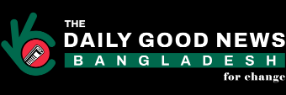What is the shape of the emblem?
Please utilize the information in the image to give a detailed response to the question.

The shape of the emblem is circular because the caption describes it as a 'circular emblem' that includes an image representing journalism, such as a newspaper, framed by a red circle.